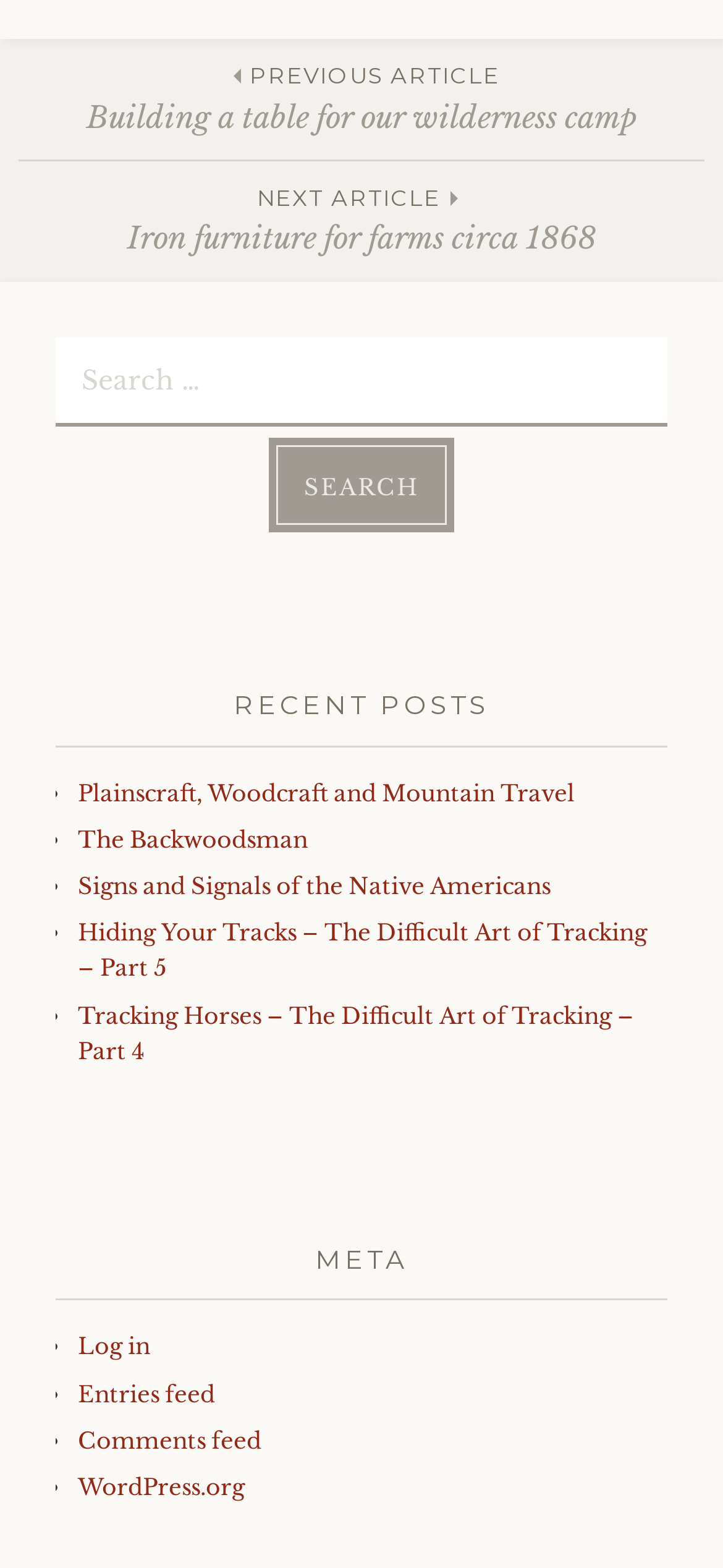Please provide the bounding box coordinate of the region that matches the element description: Entries feed. Coordinates should be in the format (top-left x, top-left y, bottom-right x, bottom-right y) and all values should be between 0 and 1.

[0.108, 0.88, 0.297, 0.897]